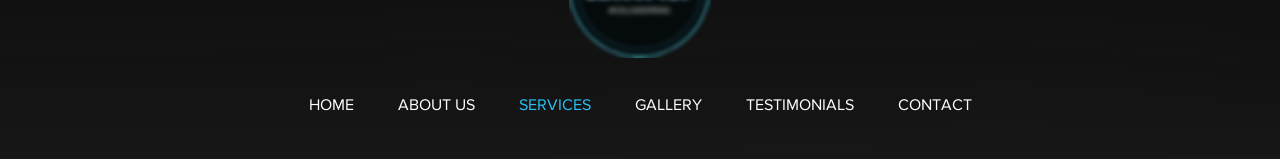Provide a brief response to the question below using one word or phrase:
How many navigation links are there?

6